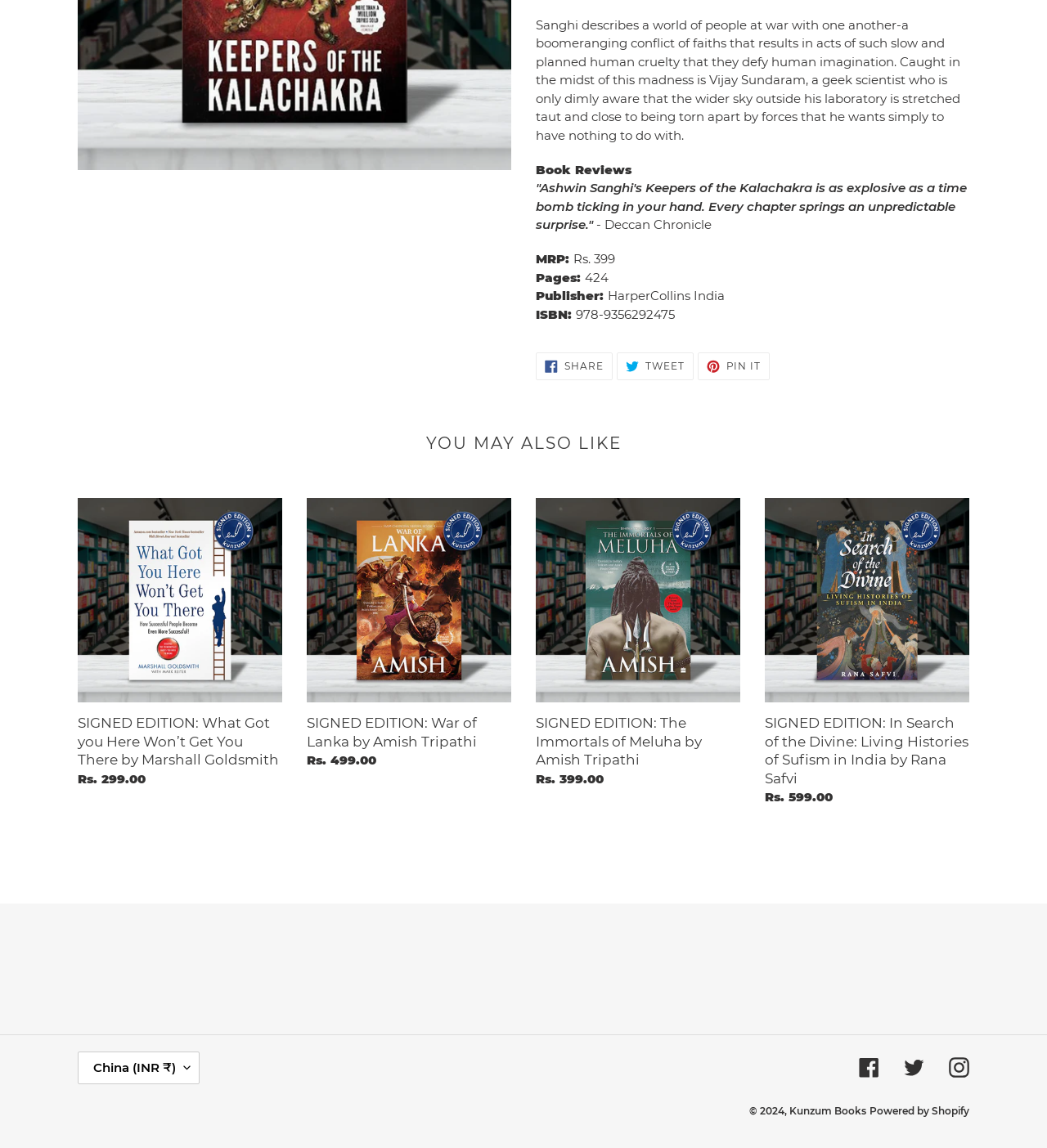Locate the bounding box of the UI element defined by this description: "alt="CLIDIVE"". The coordinates should be given as four float numbers between 0 and 1, formatted as [left, top, right, bottom].

None